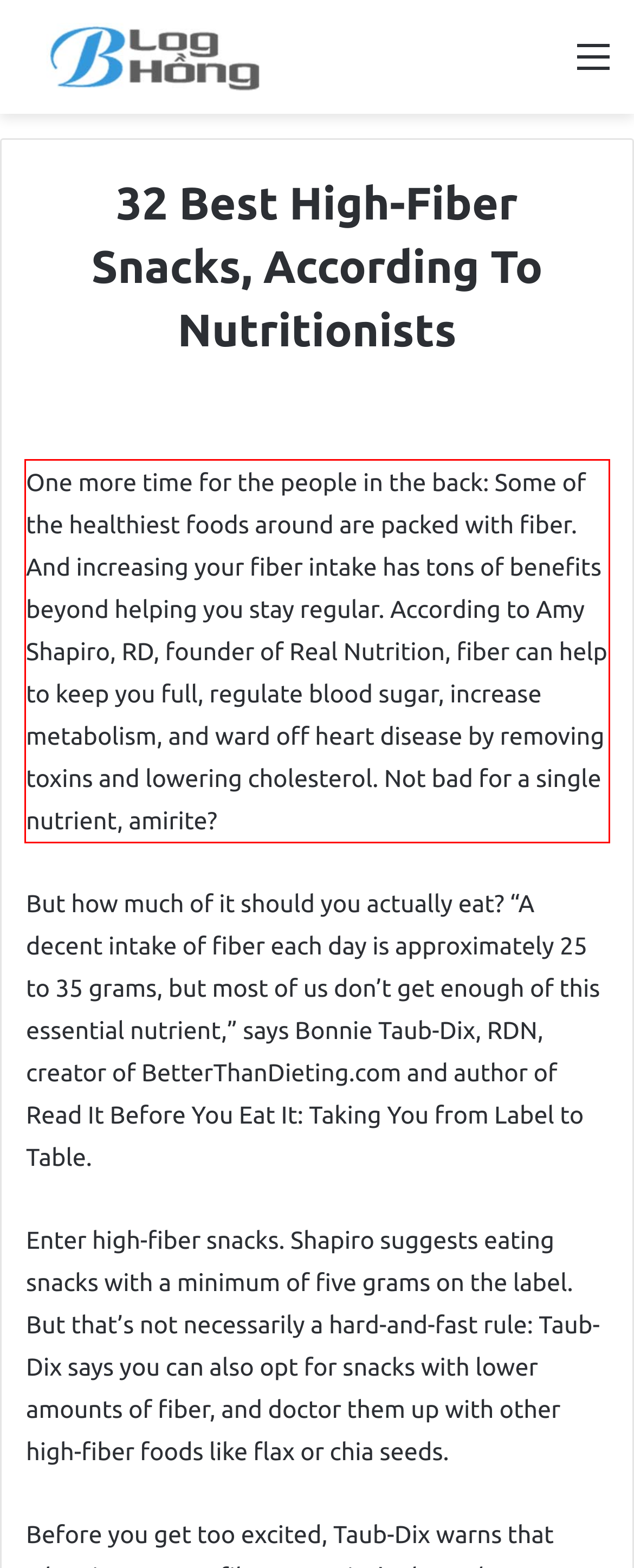Please analyze the screenshot of a webpage and extract the text content within the red bounding box using OCR.

One more time for the people in the back: Some of the healthiest foods around are packed with fiber. And increasing your fiber intake has tons of benefits beyond helping you stay regular. According to Amy Shapiro, RD, founder of Real Nutrition, fiber can help to keep you full, regulate blood sugar, increase metabolism, and ward off heart disease by removing toxins and lowering cholesterol. Not bad for a single nutrient, amirite?